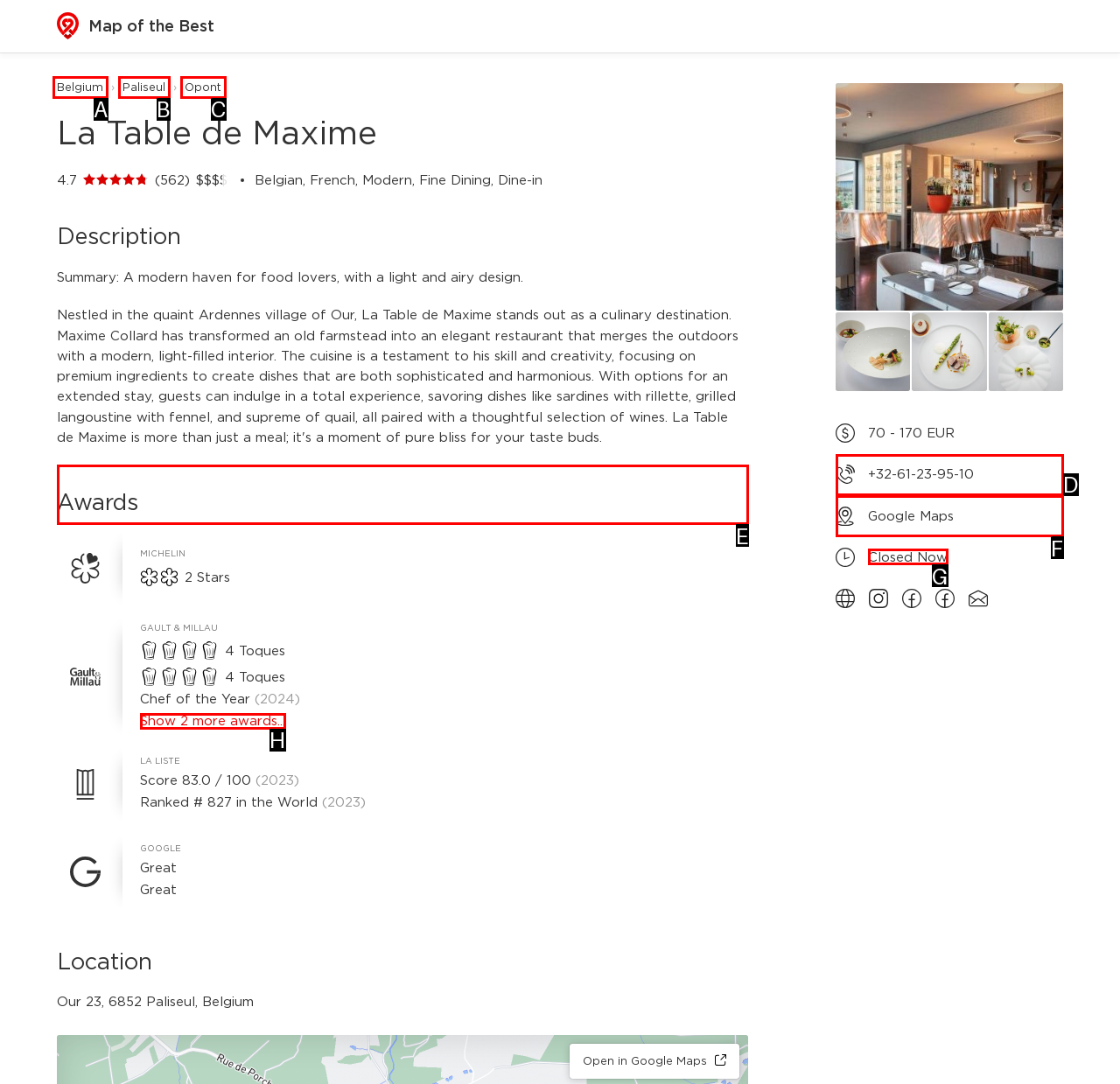Indicate the HTML element that should be clicked to perform the task: View awards Reply with the letter corresponding to the chosen option.

E